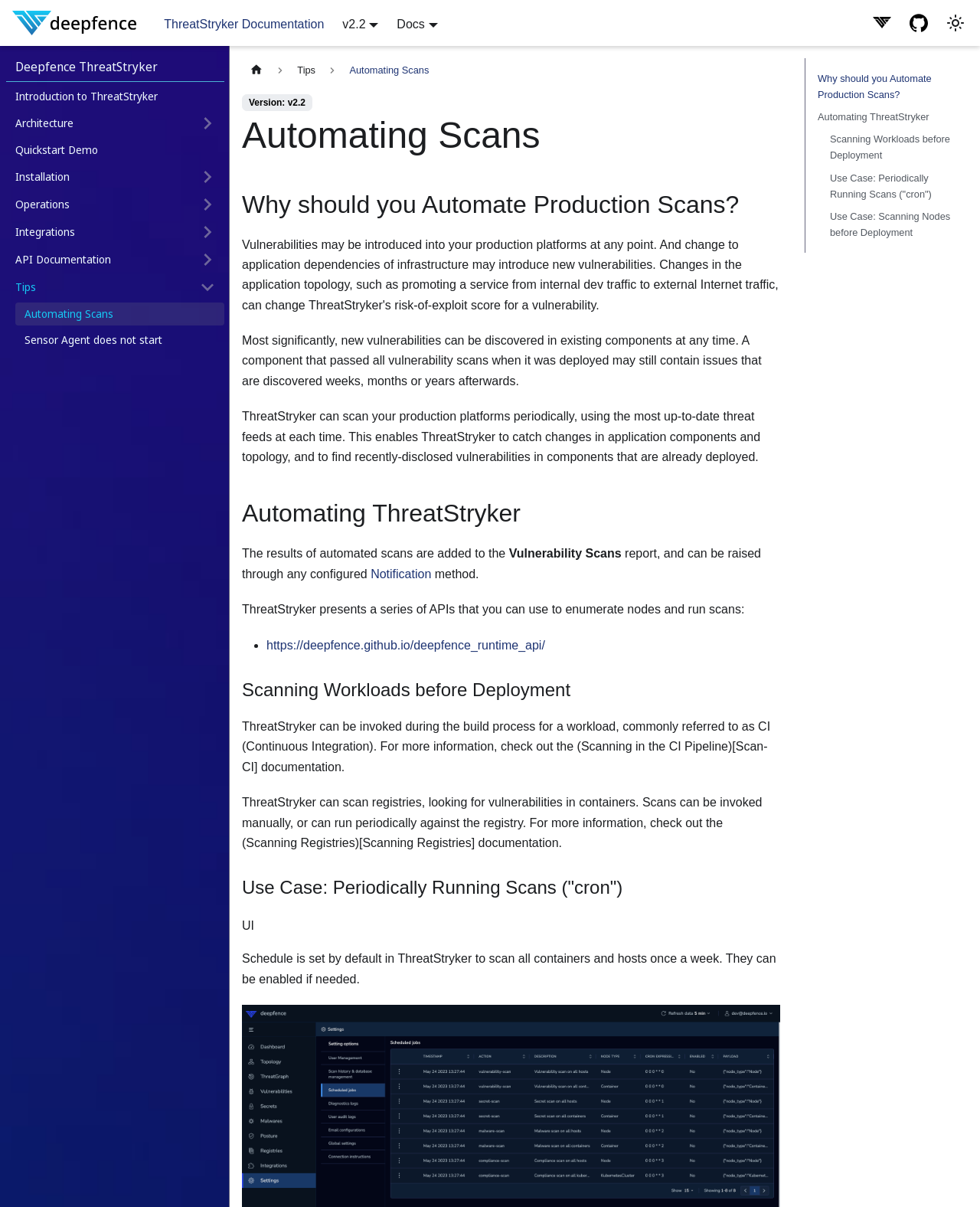Determine the bounding box coordinates for the region that must be clicked to execute the following instruction: "Expand the 'Architecture' sidebar category".

[0.195, 0.092, 0.229, 0.113]